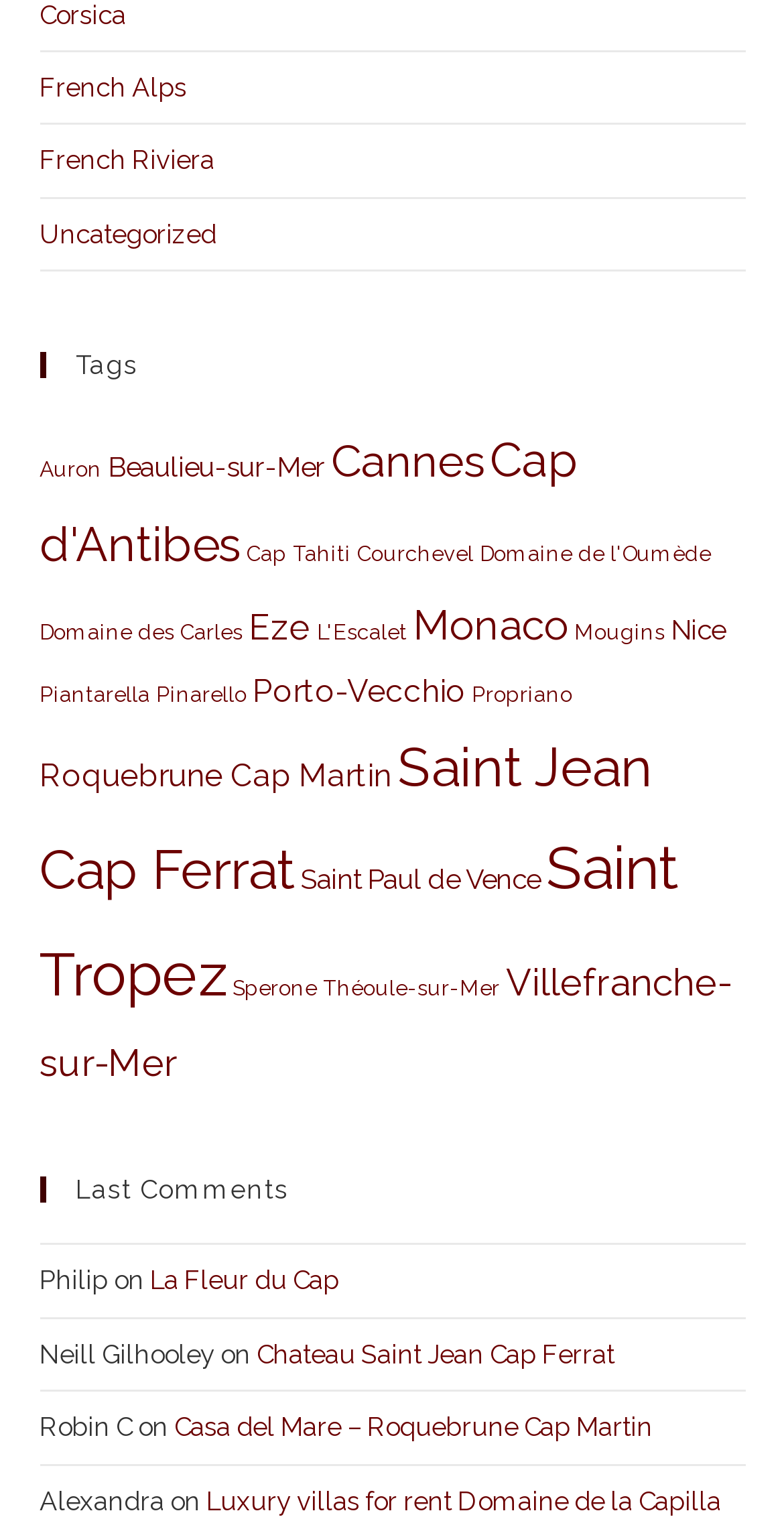Specify the bounding box coordinates of the element's region that should be clicked to achieve the following instruction: "Go to Auron". The bounding box coordinates consist of four float numbers between 0 and 1, in the format [left, top, right, bottom].

[0.05, 0.301, 0.129, 0.317]